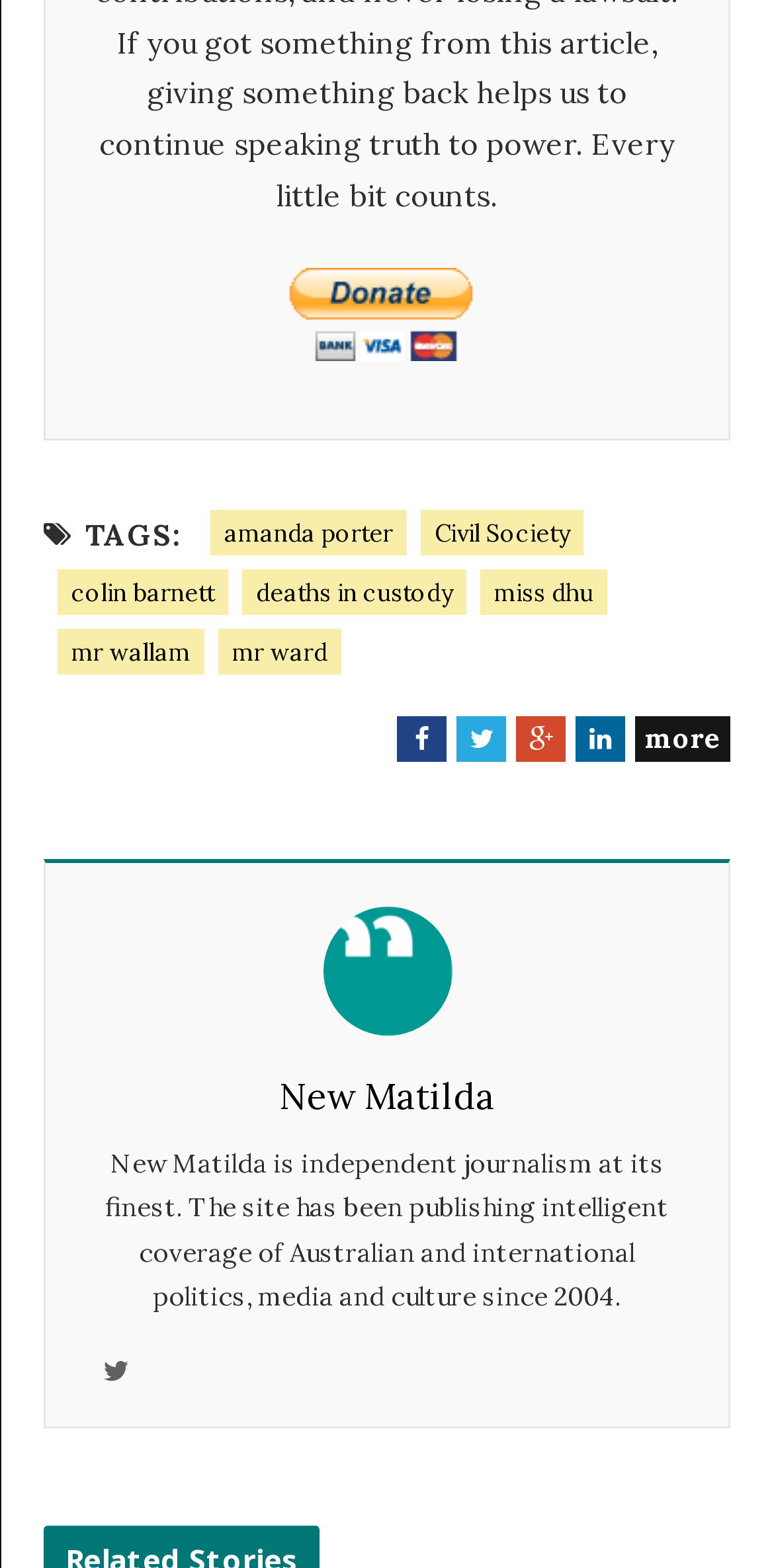Find the bounding box coordinates of the element to click in order to complete the given instruction: "Read more about New Matilda."

[0.36, 0.681, 0.64, 0.72]